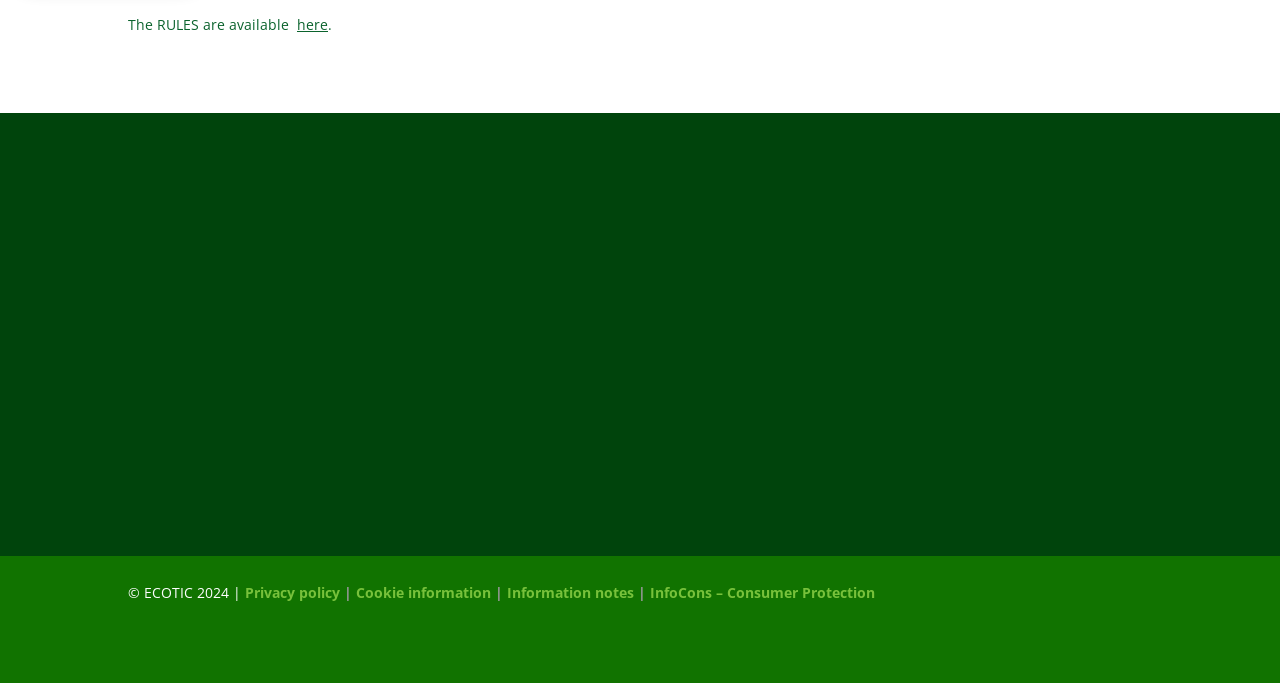Identify the bounding box coordinates for the element you need to click to achieve the following task: "Visit the Privacy policy page". The coordinates must be four float values ranging from 0 to 1, formatted as [left, top, right, bottom].

[0.191, 0.854, 0.266, 0.882]